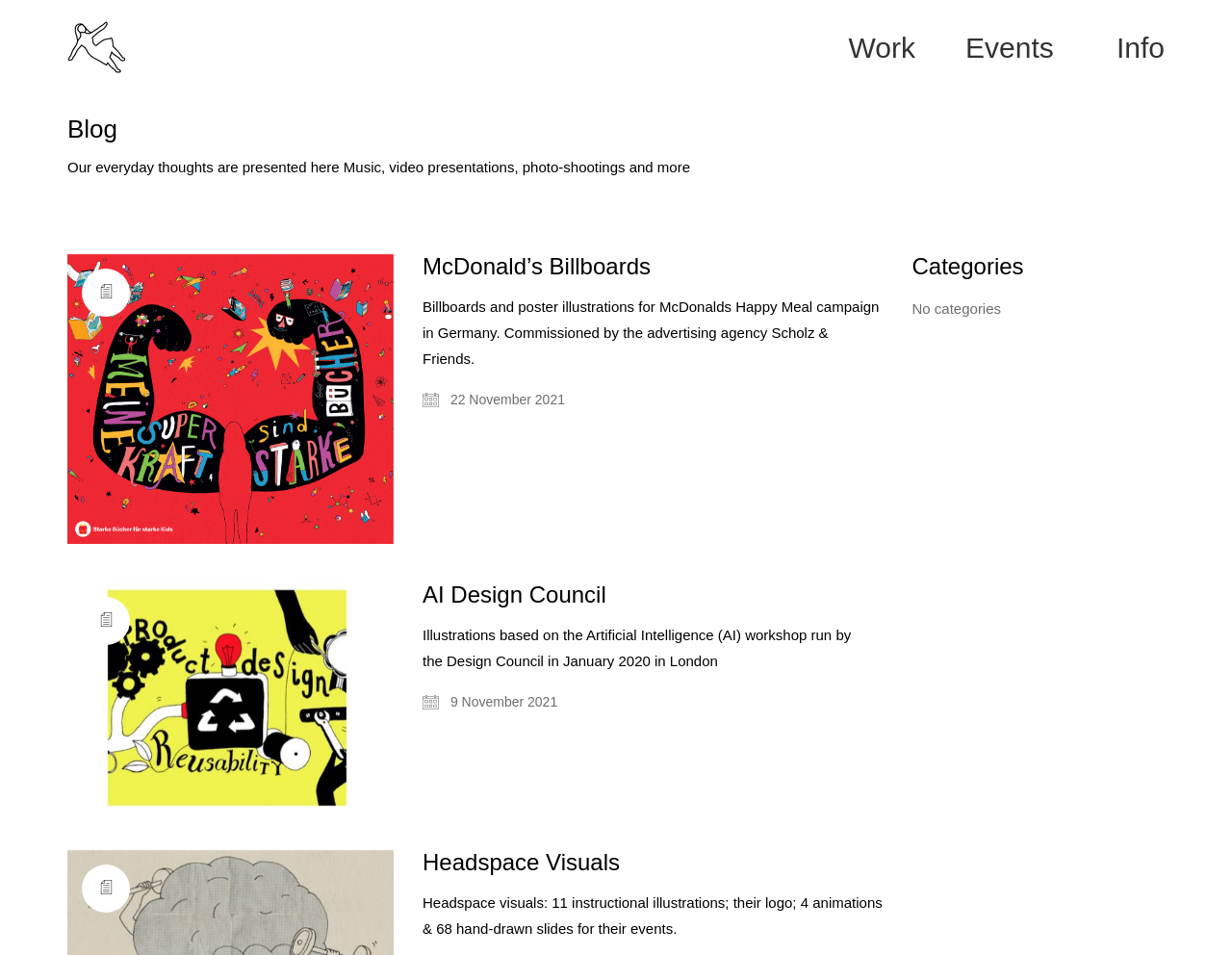What is the name of the person associated with this online archive?
Using the image as a reference, answer the question in detail.

The name 'Cristina Guitian' is mentioned in the link and image elements at the top of the webpage, suggesting that this online archive is associated with or belongs to Cristina Guitian.